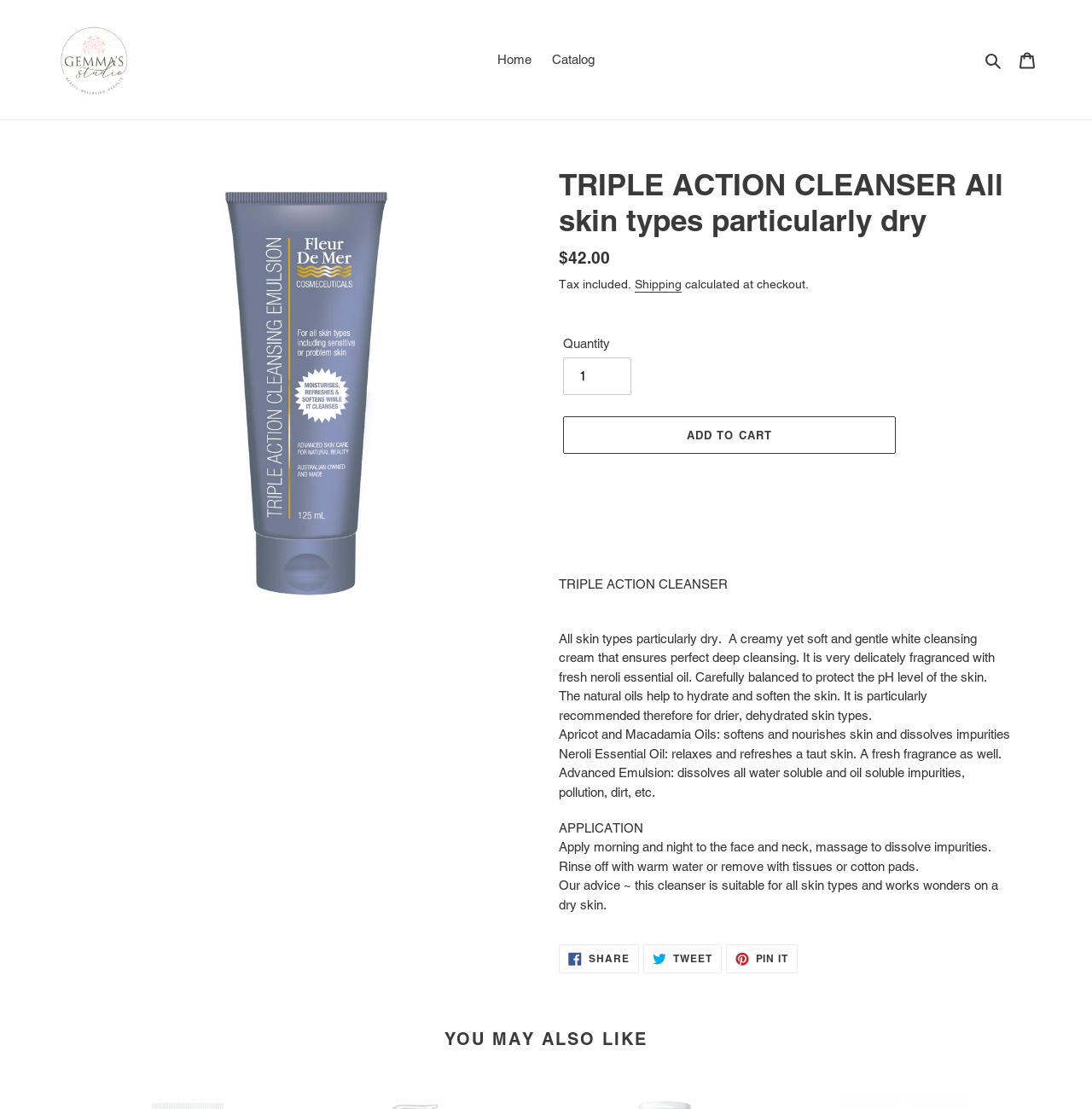Can you pinpoint the bounding box coordinates for the clickable element required for this instruction: "Click the 'Home' link"? The coordinates should be four float numbers between 0 and 1, i.e., [left, top, right, bottom].

[0.448, 0.043, 0.495, 0.065]